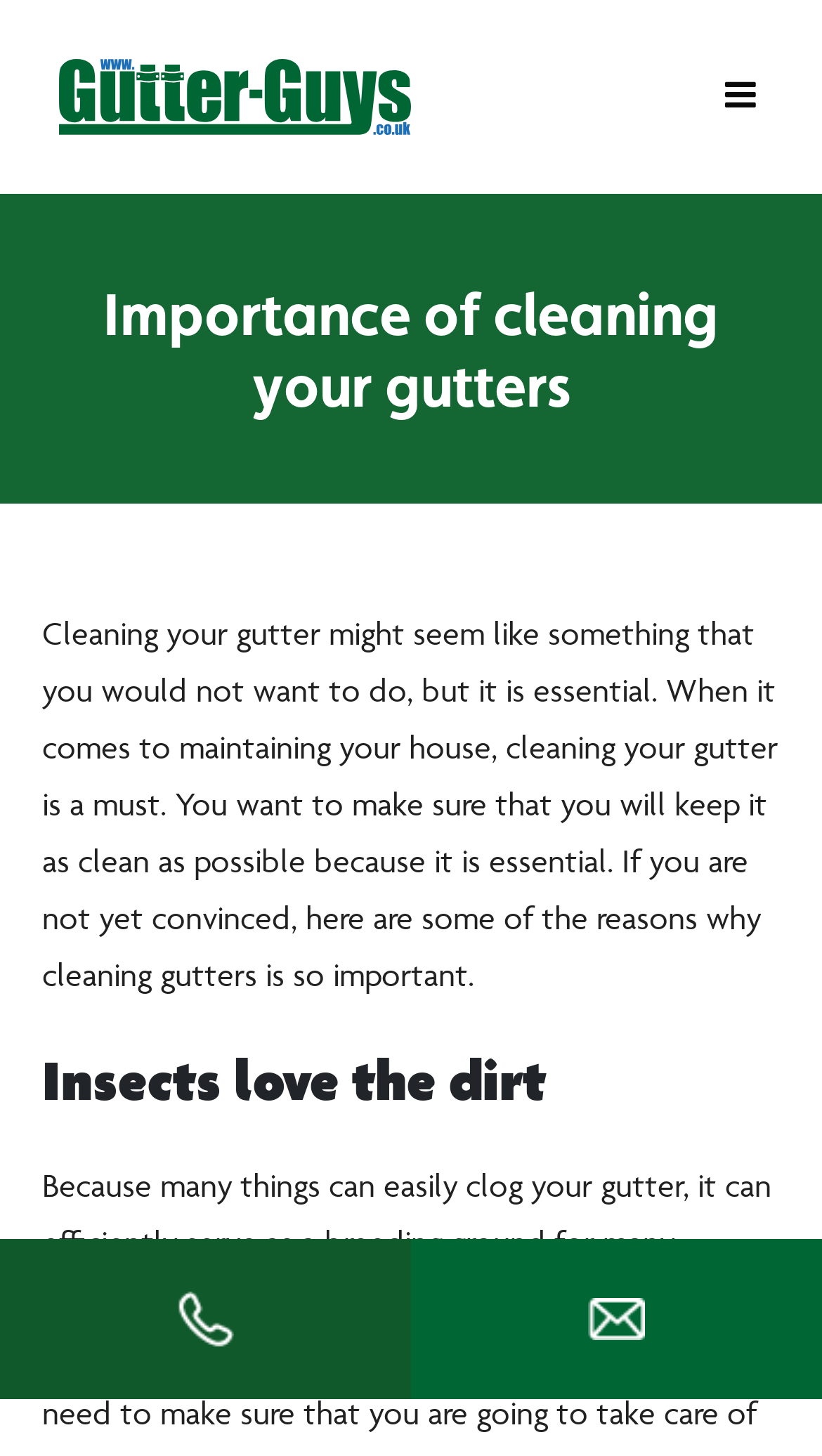Please respond to the question with a concise word or phrase:
What is one reason why gutter cleaning is important?

Insects love the dirt